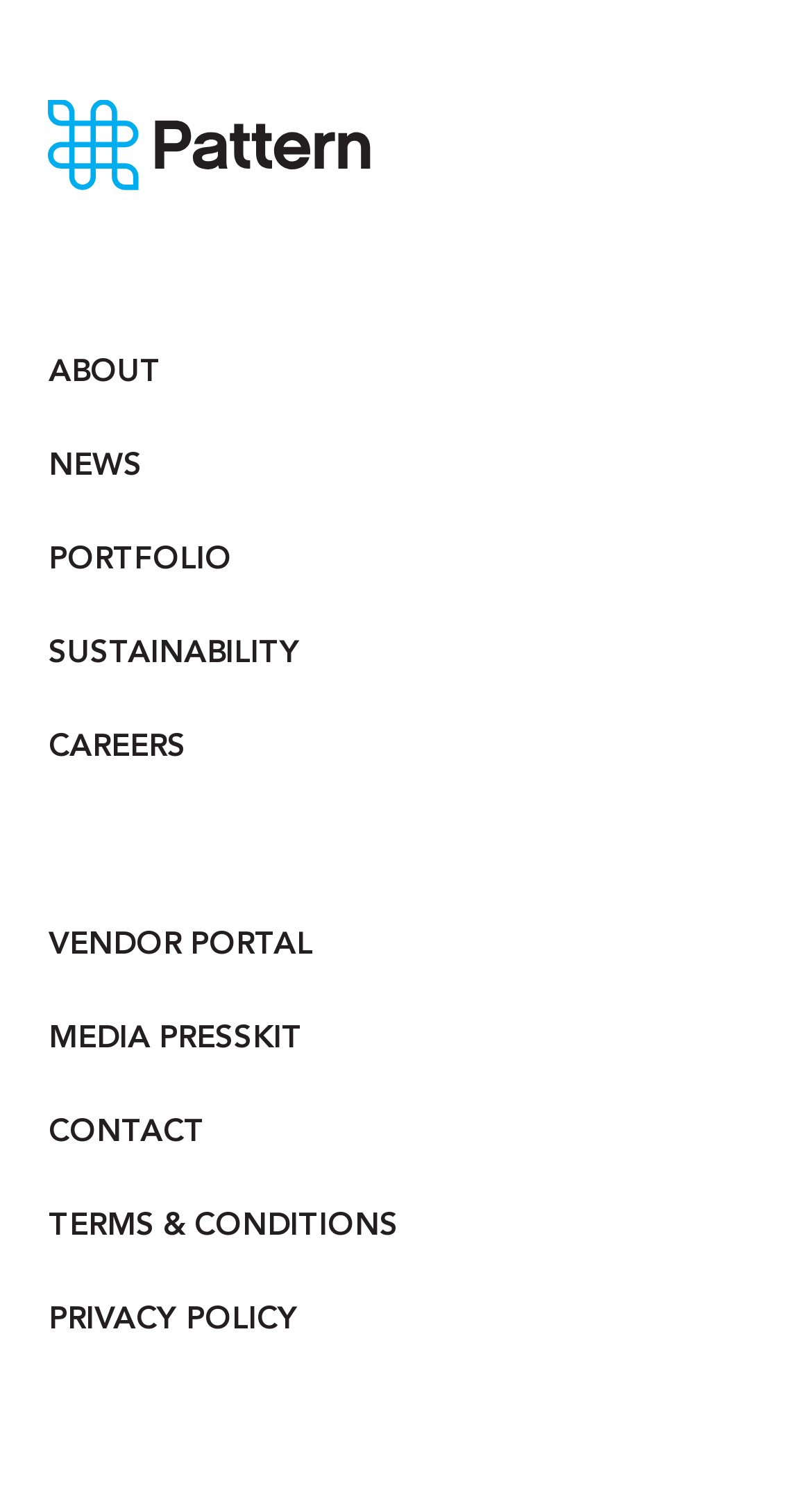Please reply with a single word or brief phrase to the question: 
How many links are in the main menu?

11